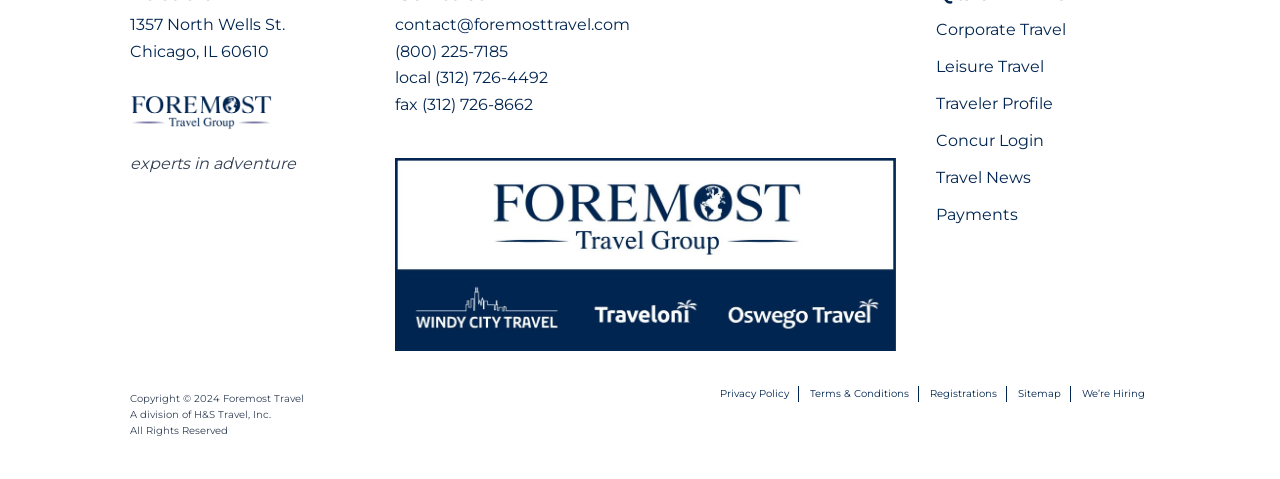Please locate the bounding box coordinates of the element's region that needs to be clicked to follow the instruction: "go to Privacy Policy". The bounding box coordinates should be provided as four float numbers between 0 and 1, i.e., [left, top, right, bottom].

[0.562, 0.806, 0.625, 0.839]